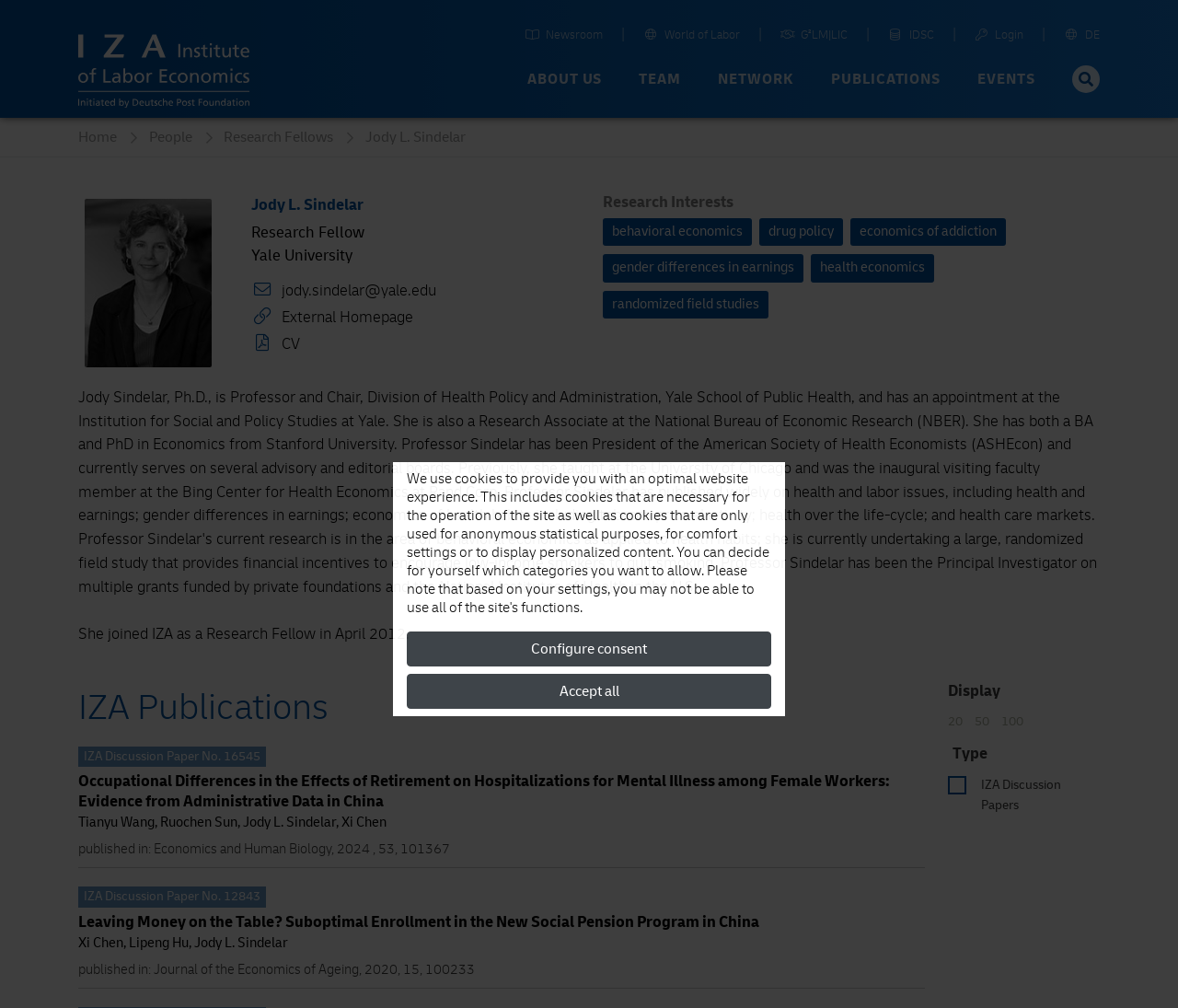Locate the bounding box of the UI element defined by this description: "drug policy". The coordinates should be given as four float numbers between 0 and 1, formatted as [left, top, right, bottom].

[0.645, 0.216, 0.716, 0.244]